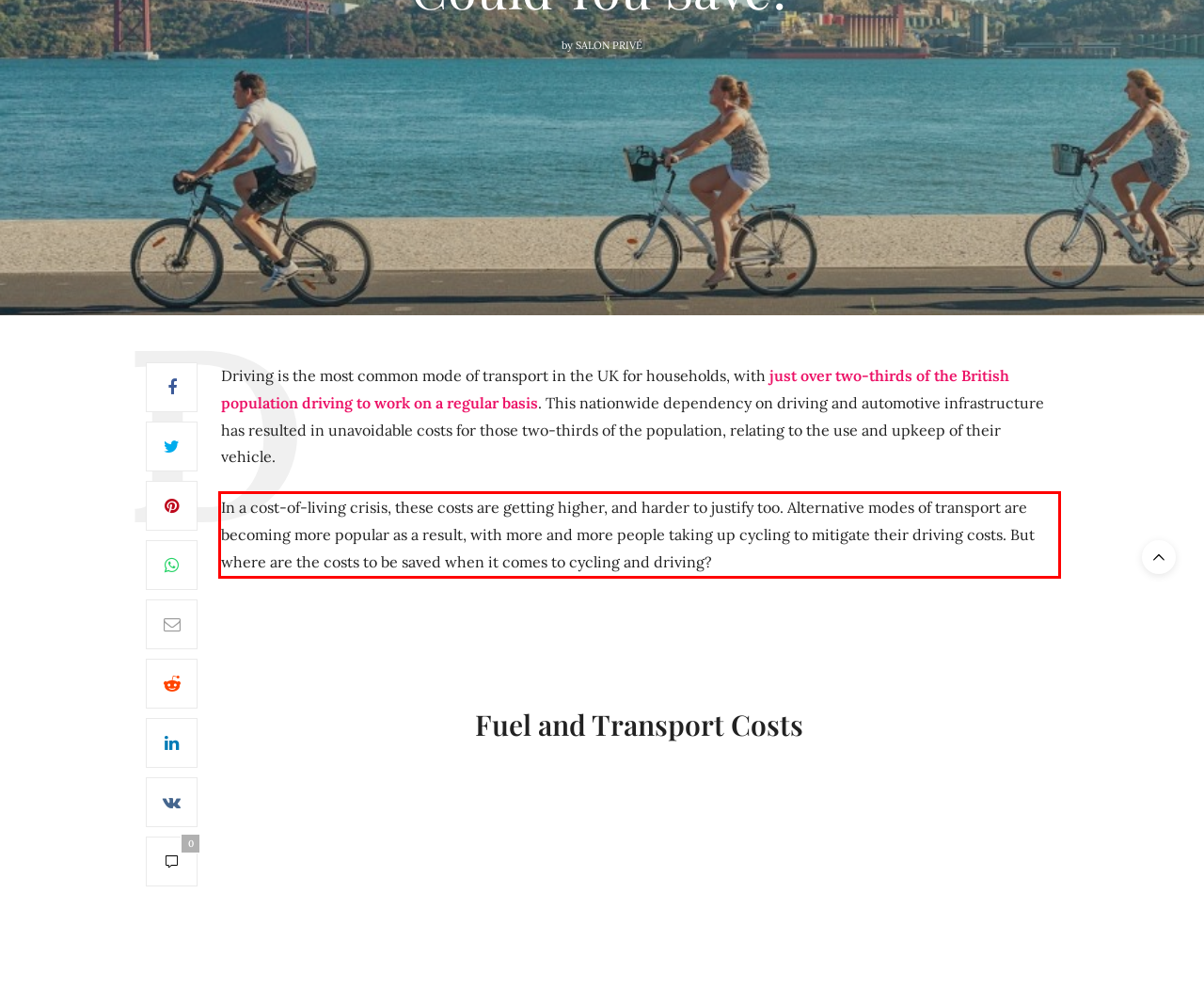Review the screenshot of the webpage and recognize the text inside the red rectangle bounding box. Provide the extracted text content.

In a cost-of-living crisis, these costs are getting higher, and harder to justify too. Alternative modes of transport are becoming more popular as a result, with more and more people taking up cycling to mitigate their driving costs. But where are the costs to be saved when it comes to cycling and driving?